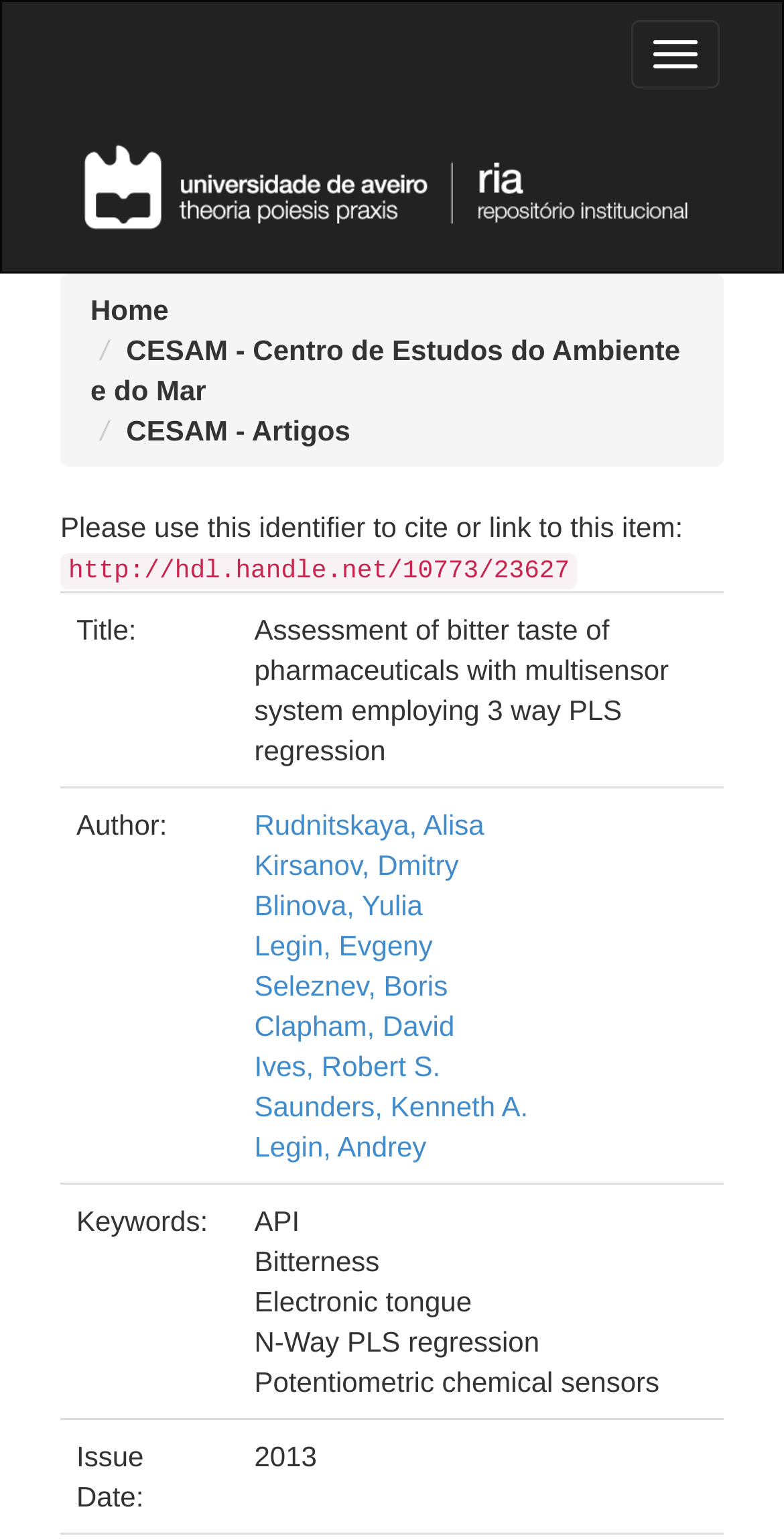What is the title of this item?
Answer the question with a single word or phrase by looking at the picture.

Assessment of bitter taste of pharmaceuticals with multisensor system employing 3 way PLS regression